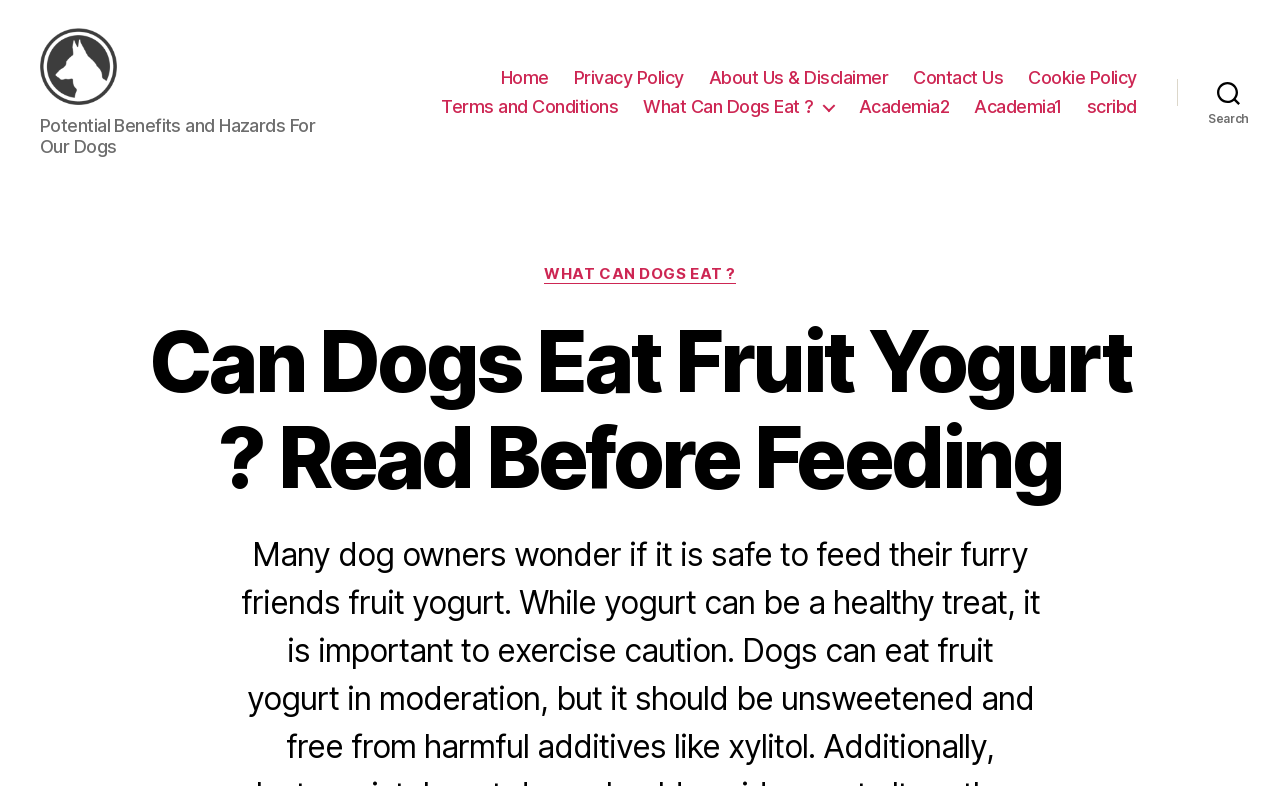Please reply to the following question using a single word or phrase: 
What is the function of the links in the navigation section?

To navigate to other pages